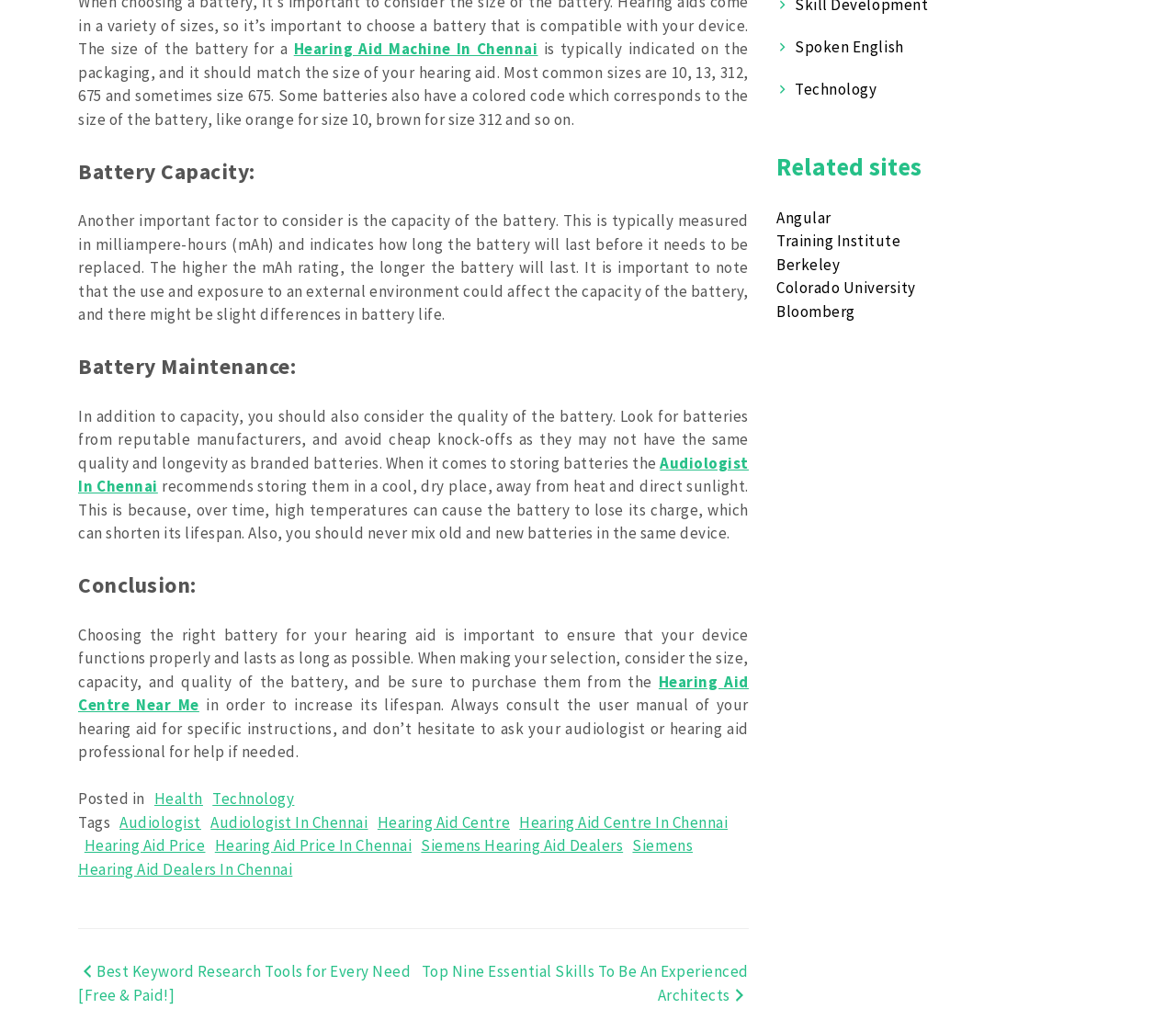Respond to the question below with a concise word or phrase:
What is the topic of the article?

Hearing aid batteries